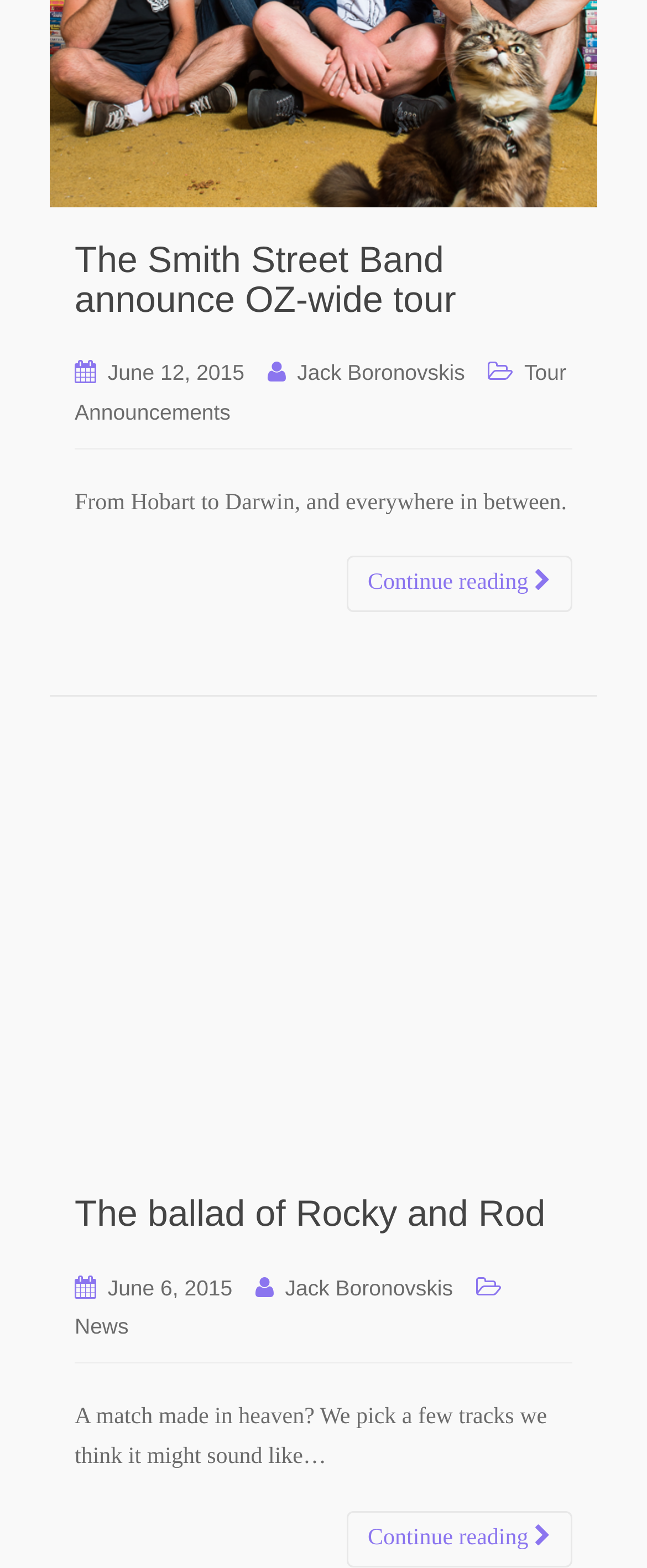Identify the bounding box of the UI component described as: "Jack Boronovskis".

[0.441, 0.813, 0.7, 0.829]